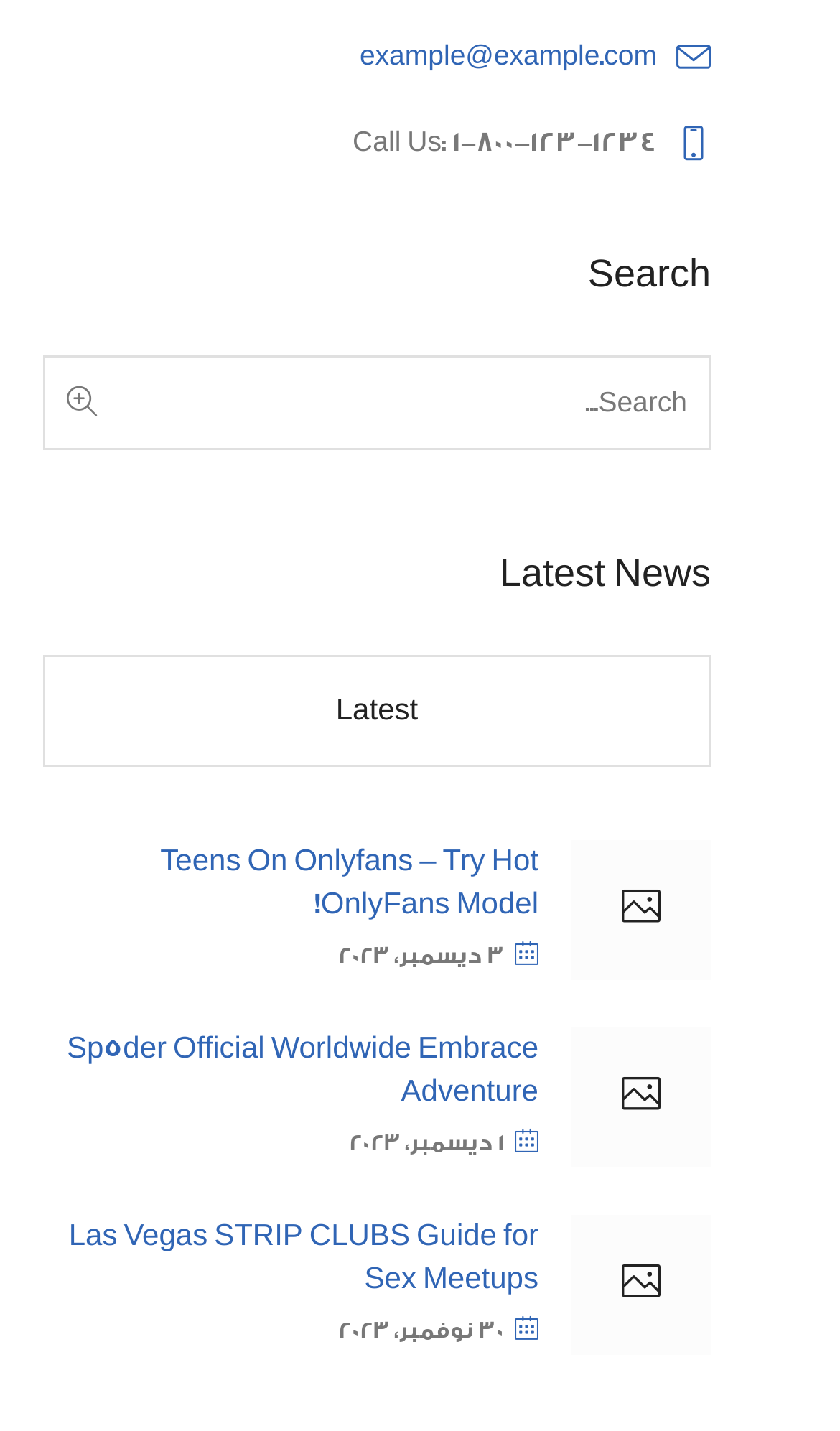Find the bounding box coordinates of the area that needs to be clicked in order to achieve the following instruction: "Read the latest news". The coordinates should be specified as four float numbers between 0 and 1, i.e., [left, top, right, bottom].

[0.054, 0.459, 0.844, 0.534]